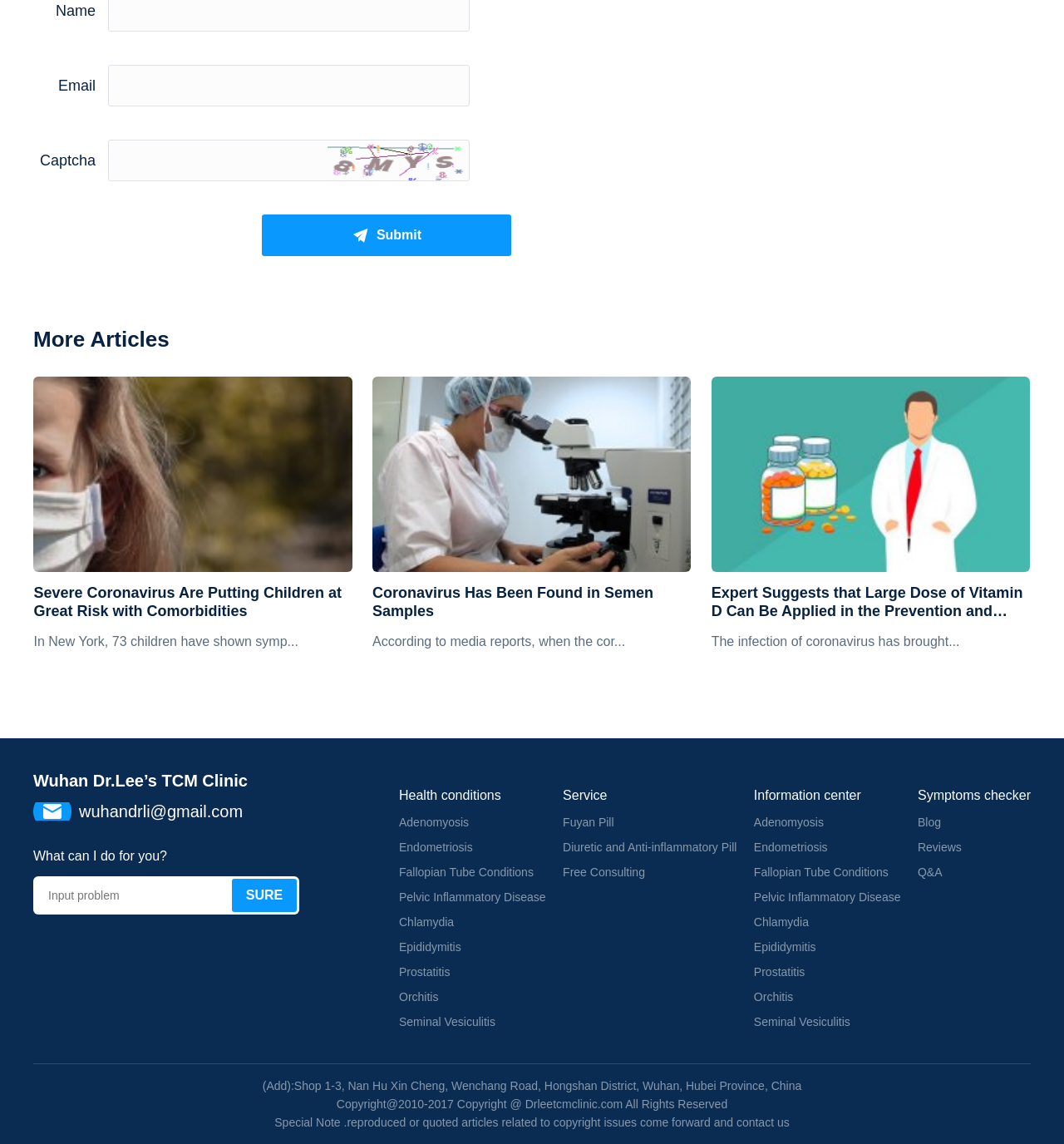Analyze the image and provide a detailed answer to the question: What is the topic of the articles listed?

The articles listed have titles such as 'Severe Coronavirus Are Putting Children at Great Risk with Comorbidities', 'Coronavirus Has Been Found in Semen Samples', and 'Expert Suggests that Large Dose of Vitamin D Can Be Applied in the Prevention and Treatment of Coron', indicating that the topic of the articles is related to health and medicine, specifically the coronavirus.